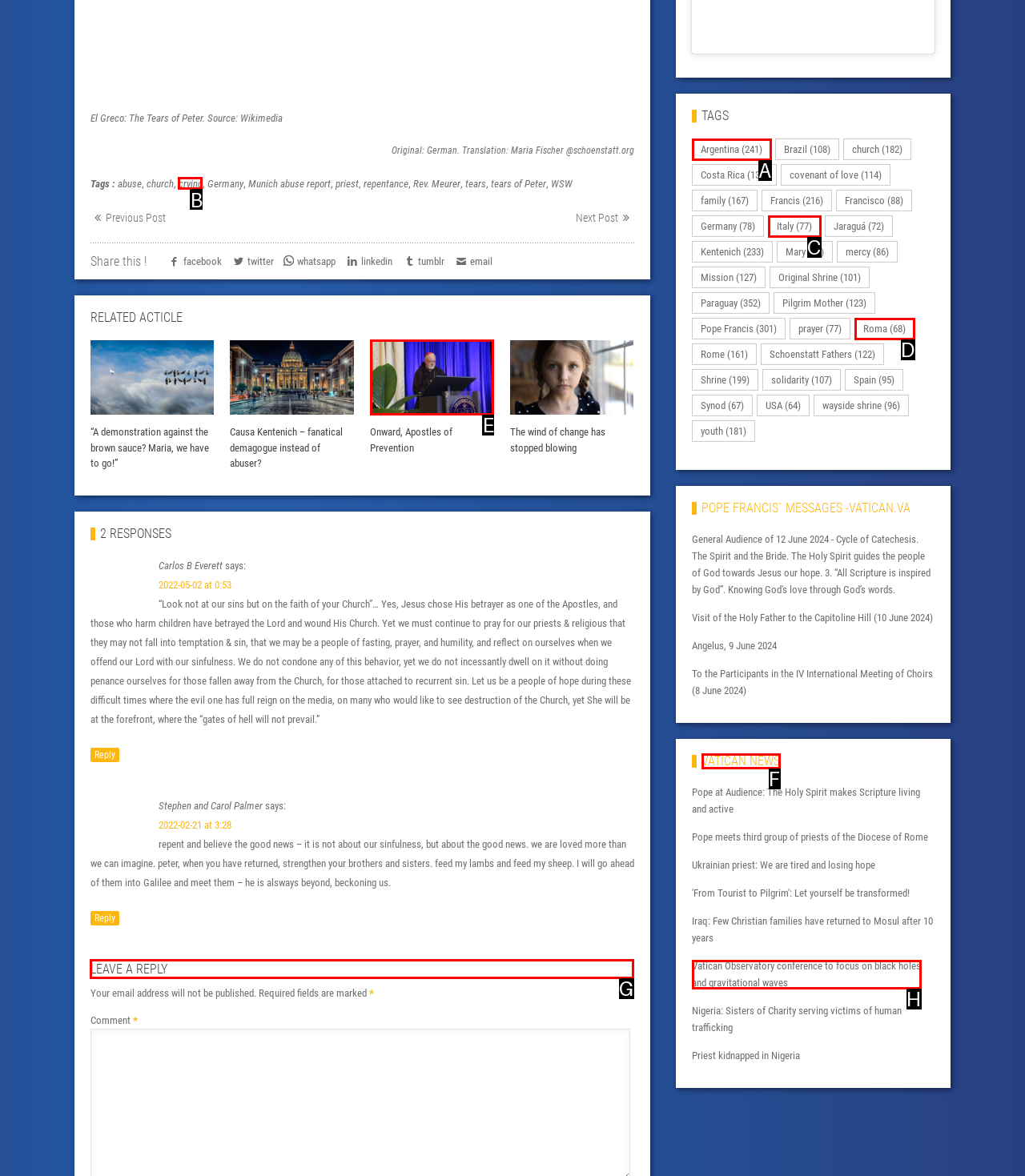Identify which lettered option completes the task: Leave a reply to the post. Provide the letter of the correct choice.

G